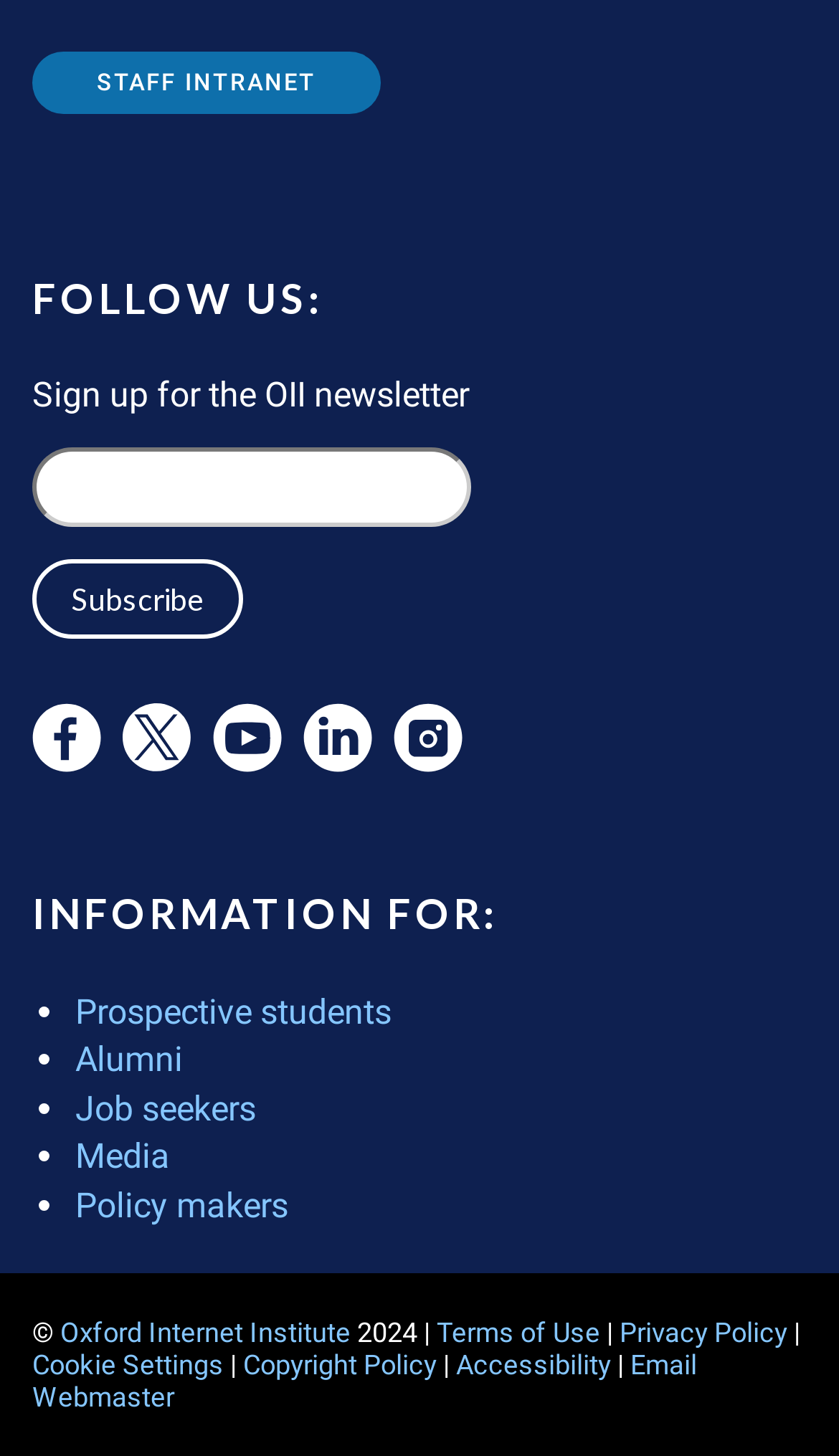Pinpoint the bounding box coordinates of the area that must be clicked to complete this instruction: "Visit the YouTube channel".

[0.254, 0.508, 0.336, 0.536]